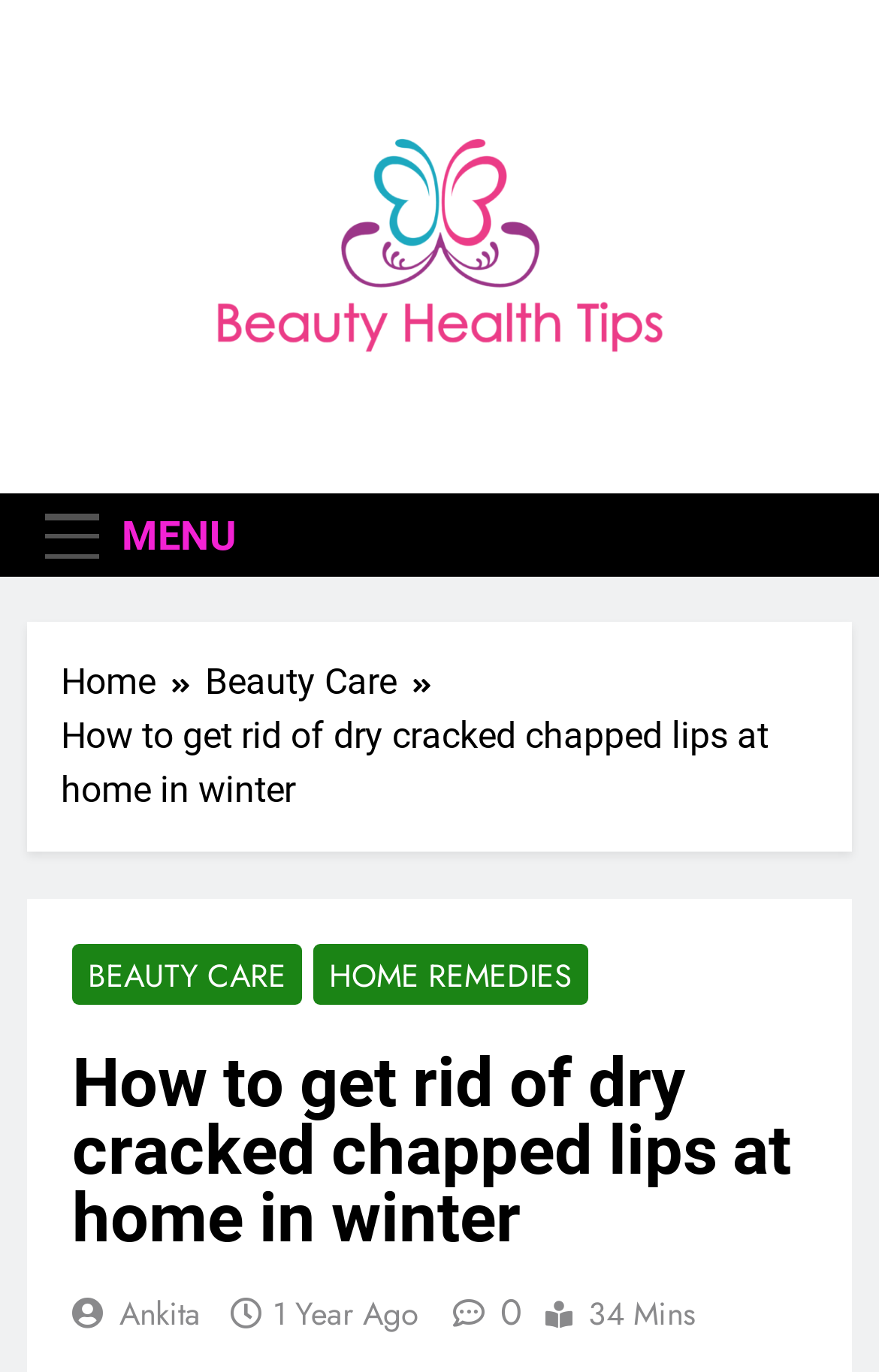How long does it take to read the article?
Please provide a detailed and thorough answer to the question.

The webpage has a static text '34 Mins' which is likely to indicate the time it takes to read the article.